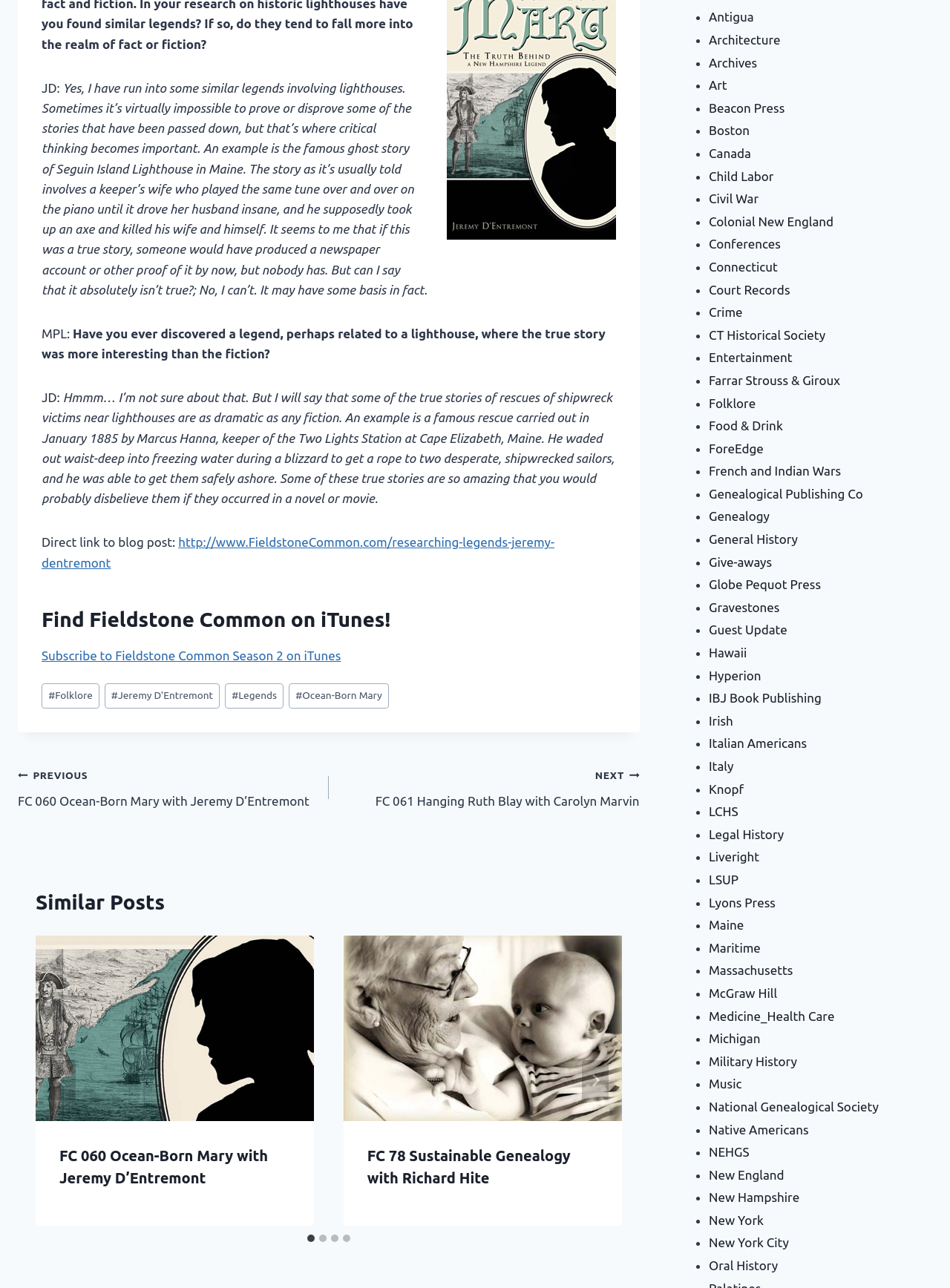Ascertain the bounding box coordinates for the UI element detailed here: "High-quality product photography". The coordinates should be provided as [left, top, right, bottom] with each value being a float between 0 and 1.

None